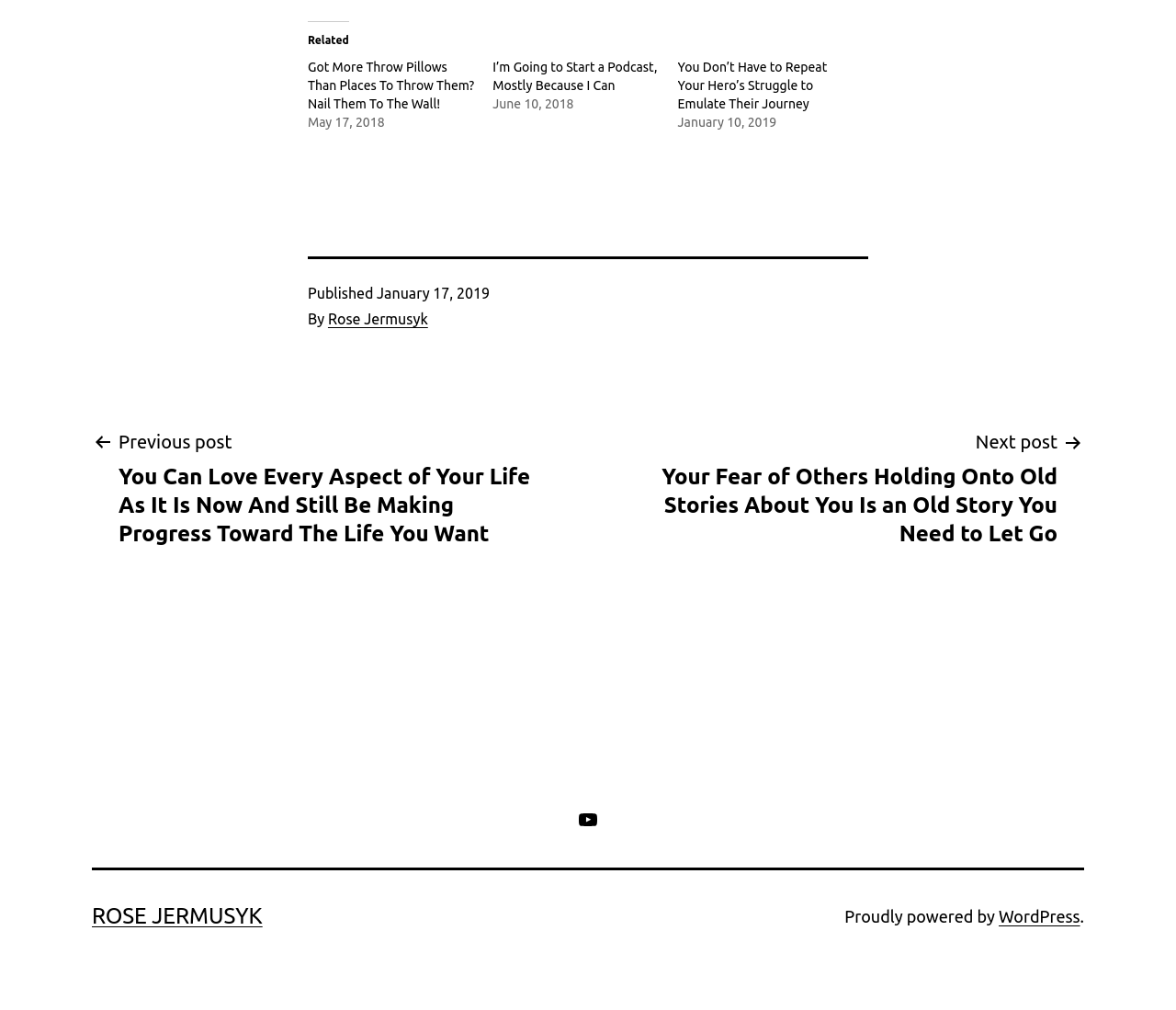Please provide the bounding box coordinates for the element that needs to be clicked to perform the following instruction: "Read the article 'Got More Throw Pillows Than Places To Throw Them? Nail Them To The Wall!'". The coordinates should be given as four float numbers between 0 and 1, i.e., [left, top, right, bottom].

[0.262, 0.06, 0.403, 0.11]